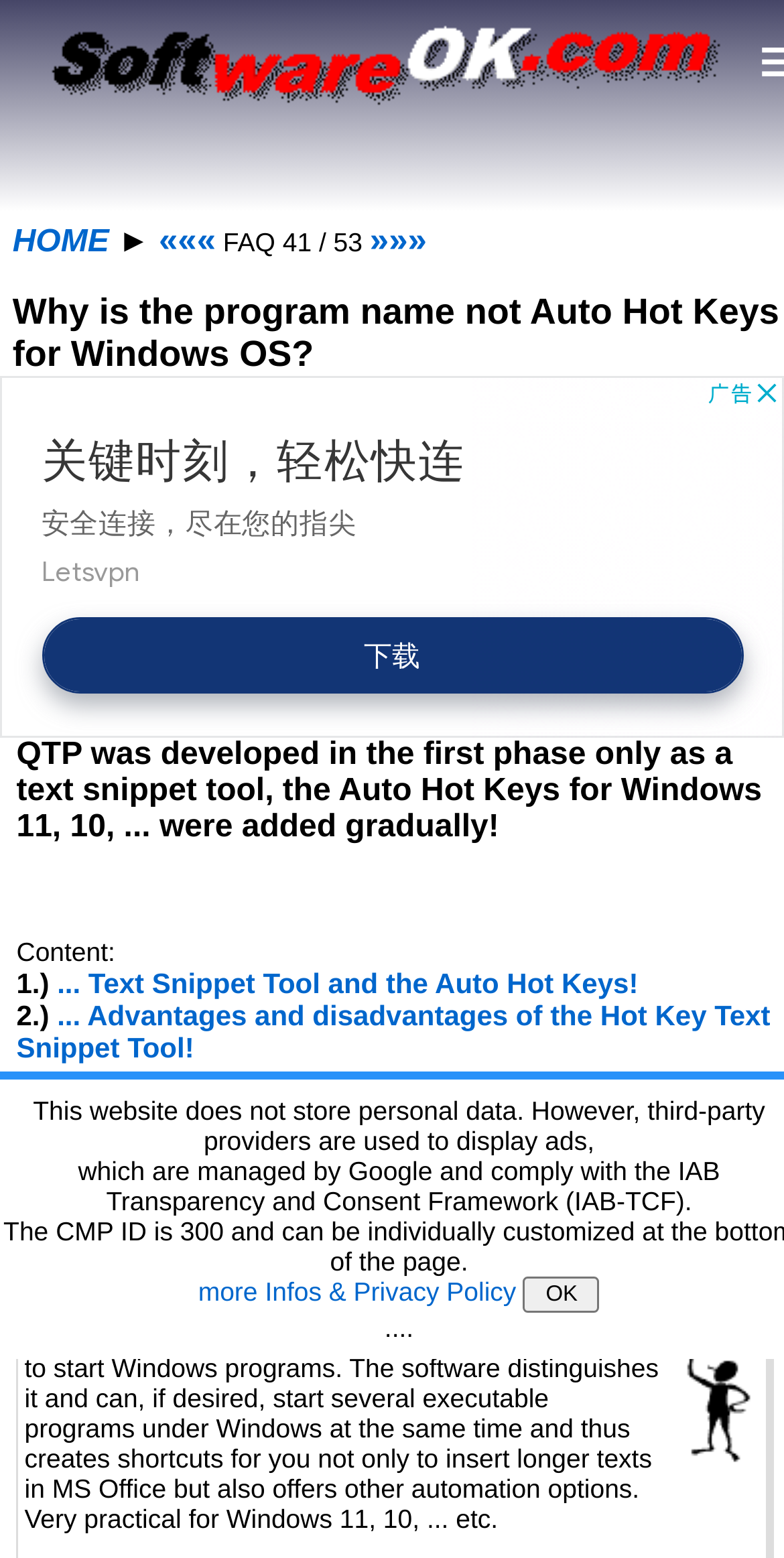What is the purpose of QTP's text snippet tool?
Please give a well-detailed answer to the question.

The webpage explains that QTP's text snippet tool can be used to insert longer texts in MS Office, and it also offers other automation options.